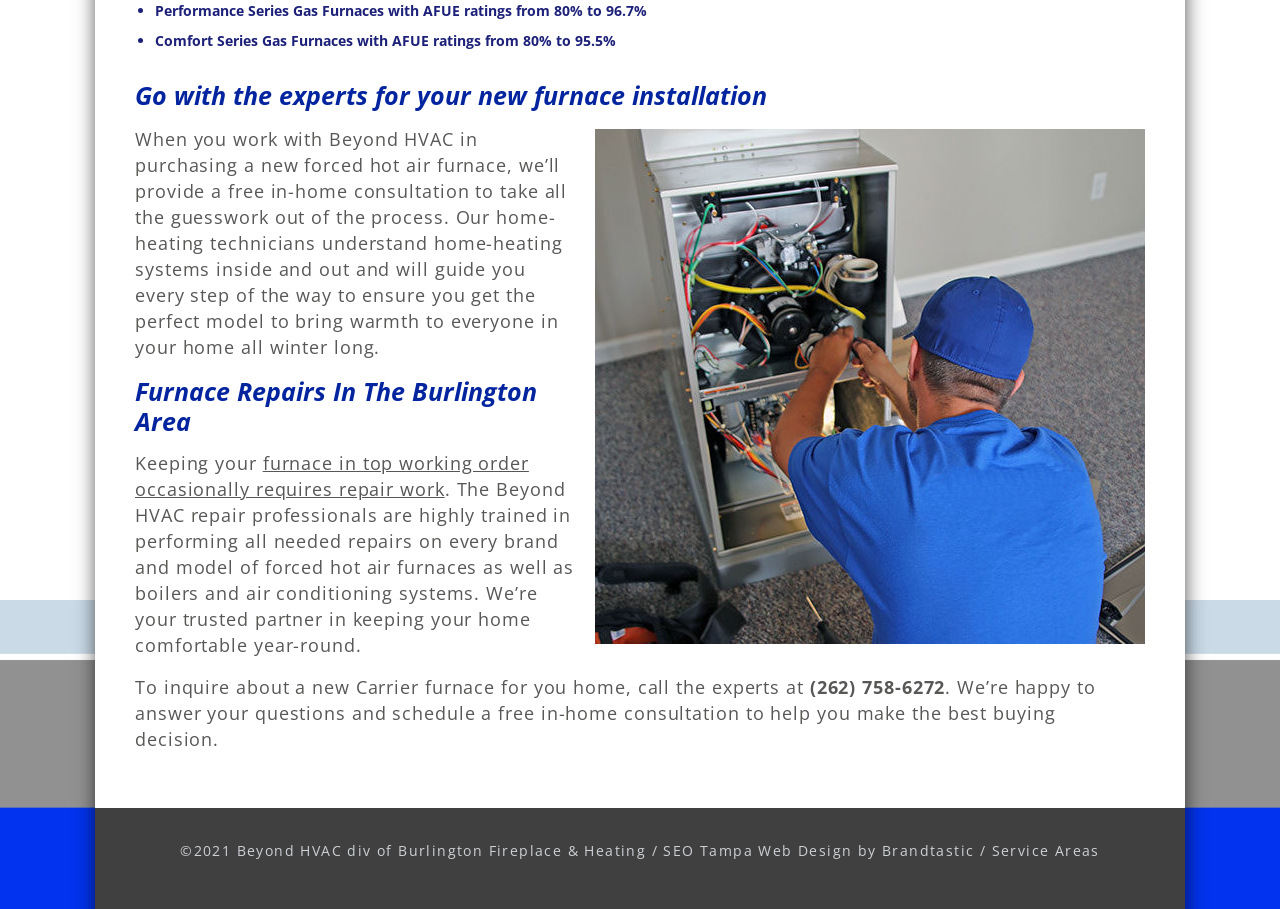Consider the image and give a detailed and elaborate answer to the question: 
What is the name of the company that designed the webpage?

I found this information in the link element at the bottom of the webpage, which says 'SEO Tampa Web Design by Brandtastic'.